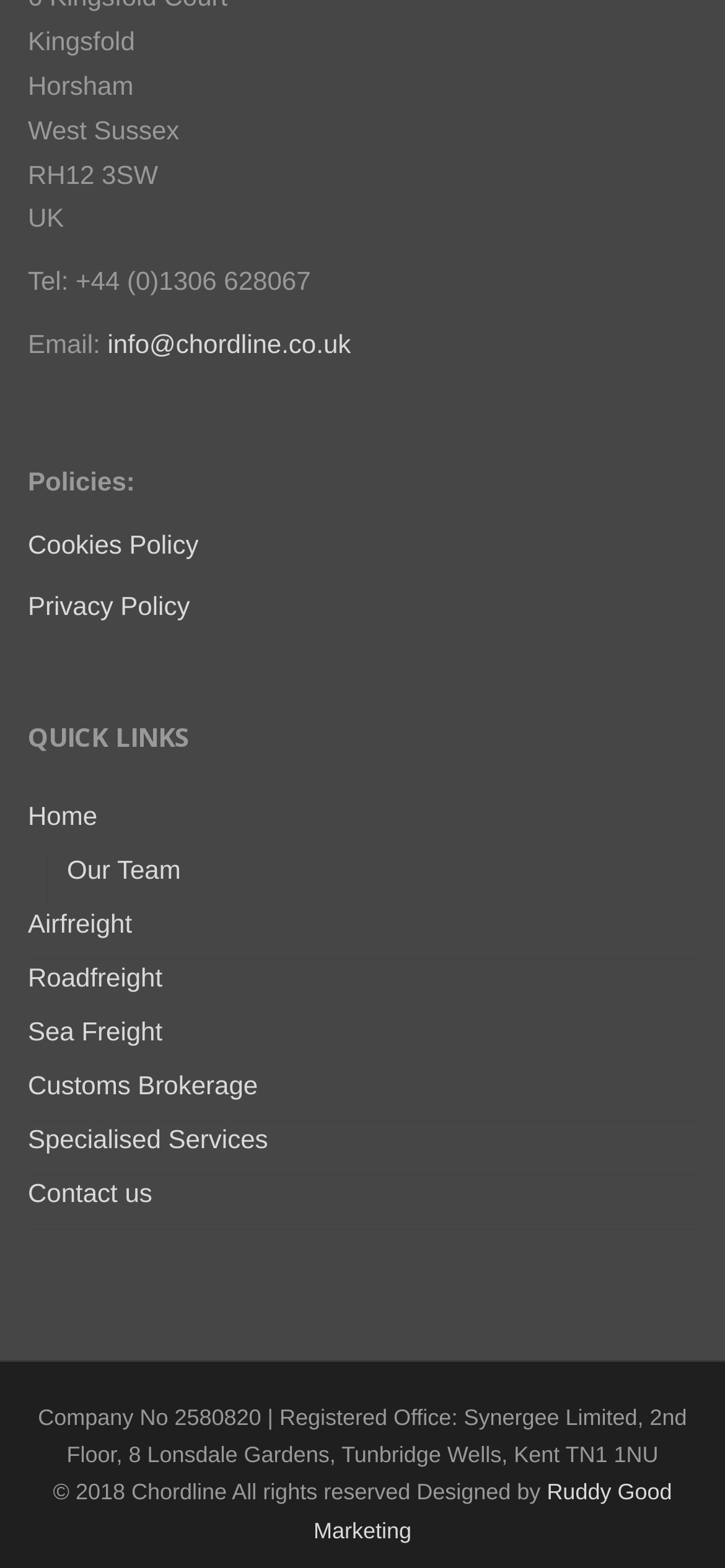Provide a single word or phrase to answer the given question: 
How many quick links are available?

8